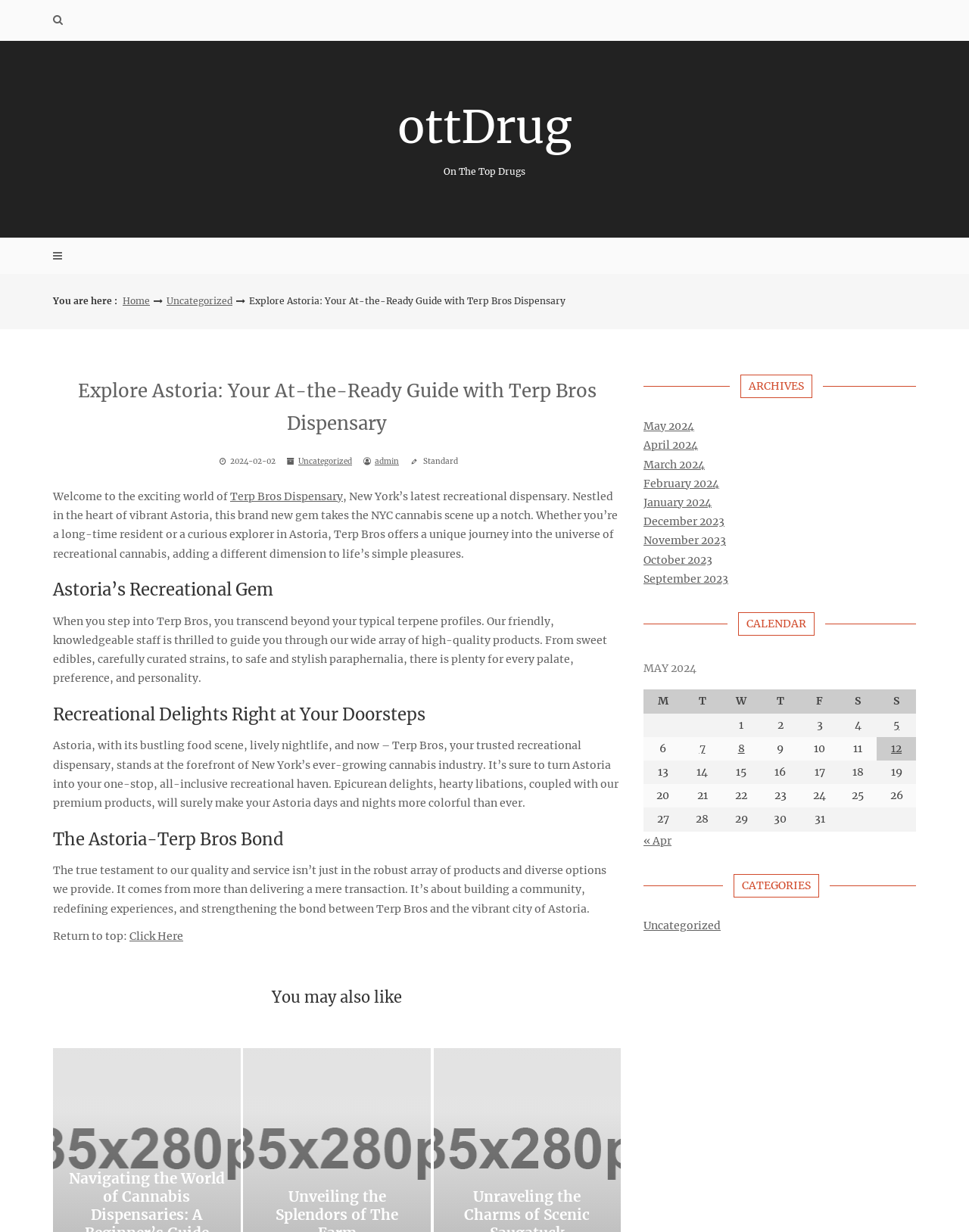Determine the bounding box coordinates for the area that needs to be clicked to fulfill this task: "Click on the 'Terp Bros Dispensary' link". The coordinates must be given as four float numbers between 0 and 1, i.e., [left, top, right, bottom].

[0.238, 0.397, 0.354, 0.408]